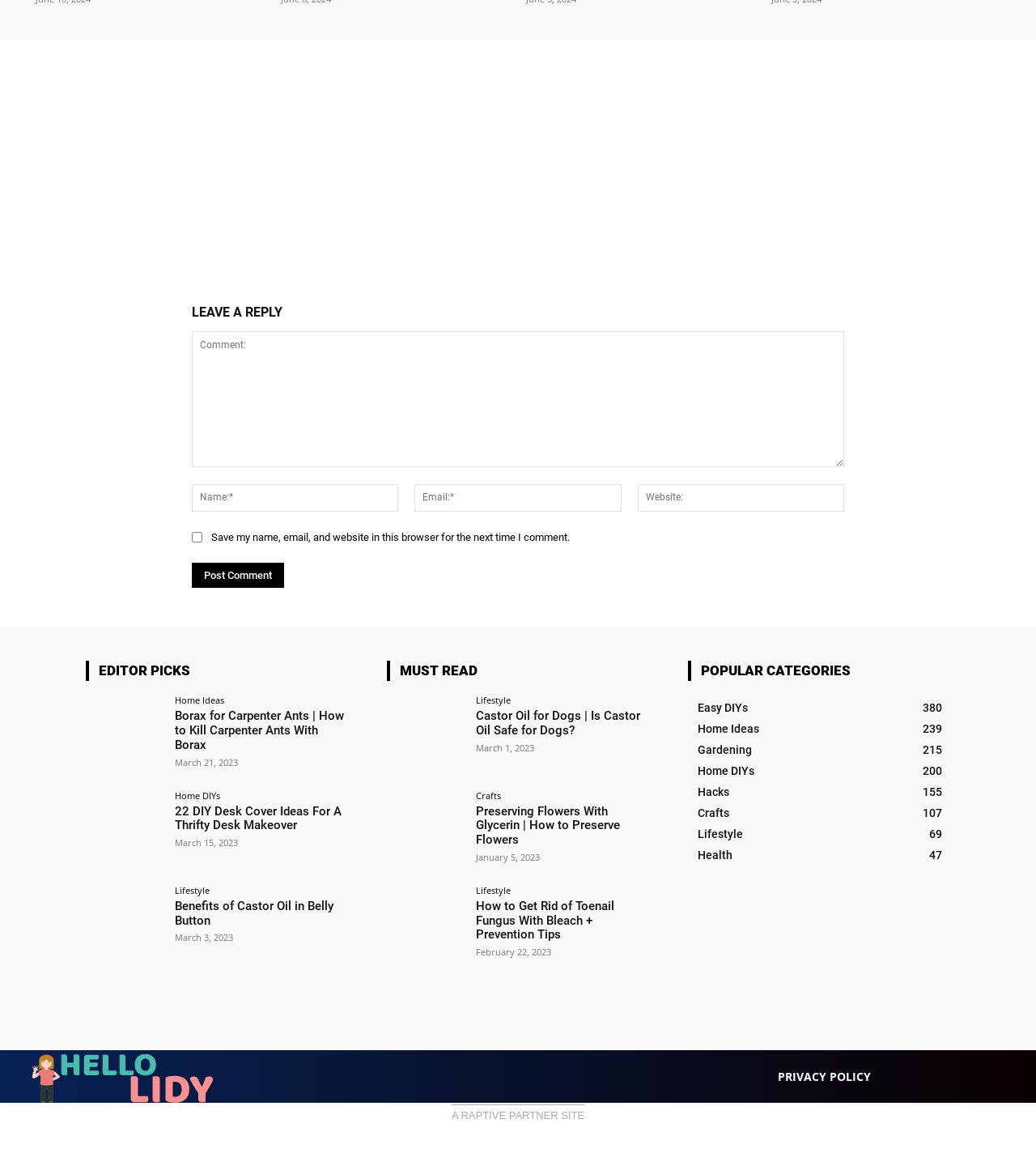What is the purpose of the 'LEAVE A REPLY' section?
Using the information from the image, provide a comprehensive answer to the question.

The 'LEAVE A REPLY' section is located at the top of the webpage, and it contains several text boxes and a button. The text boxes are labeled 'Comment:', 'Name:*', 'Email:*', and 'Website:', and the button is labeled 'Post Comment'. This suggests that the purpose of this section is to allow users to leave a comment or reply to something on the webpage.